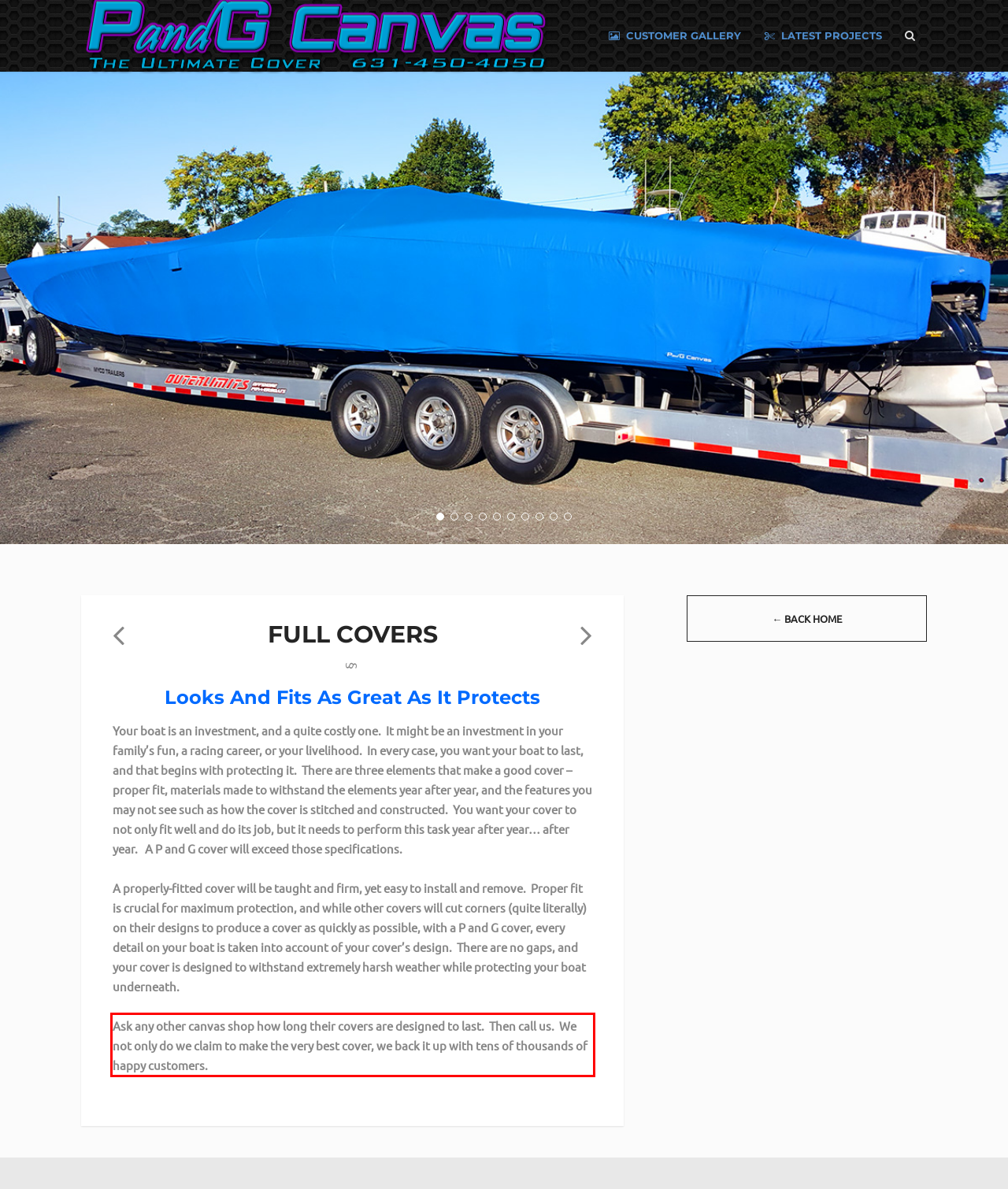You are provided with a screenshot of a webpage that includes a UI element enclosed in a red rectangle. Extract the text content inside this red rectangle.

Ask any other canvas shop how long their covers are designed to last. Then call us. We not only do we claim to make the very best cover, we back it up with tens of thousands of happy customers.